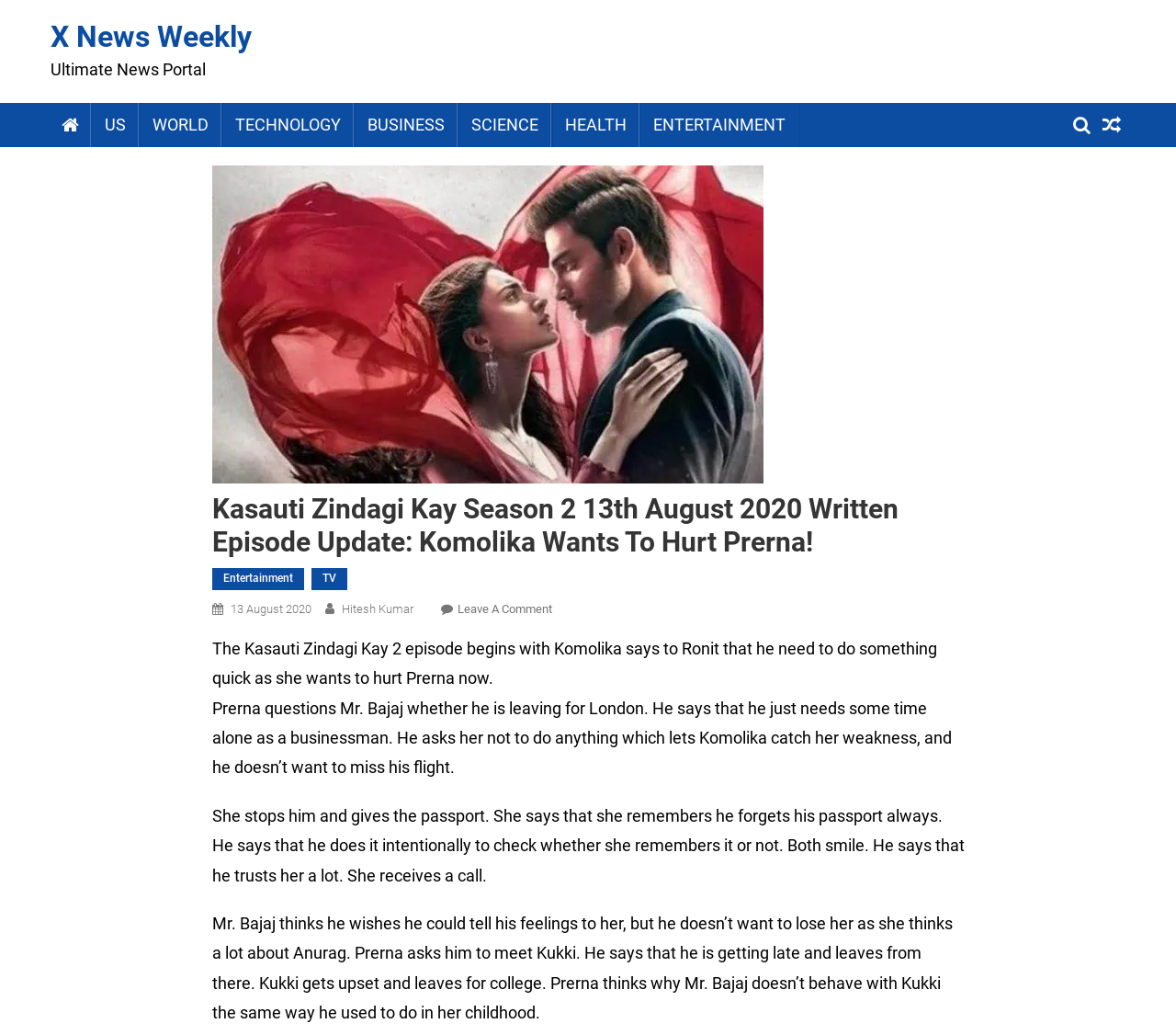Extract the top-level heading from the webpage and provide its text.

Kasauti Zindagi Kay Season 2 13th August 2020 Written Episode Update: Komolika Wants To Hurt Prerna!